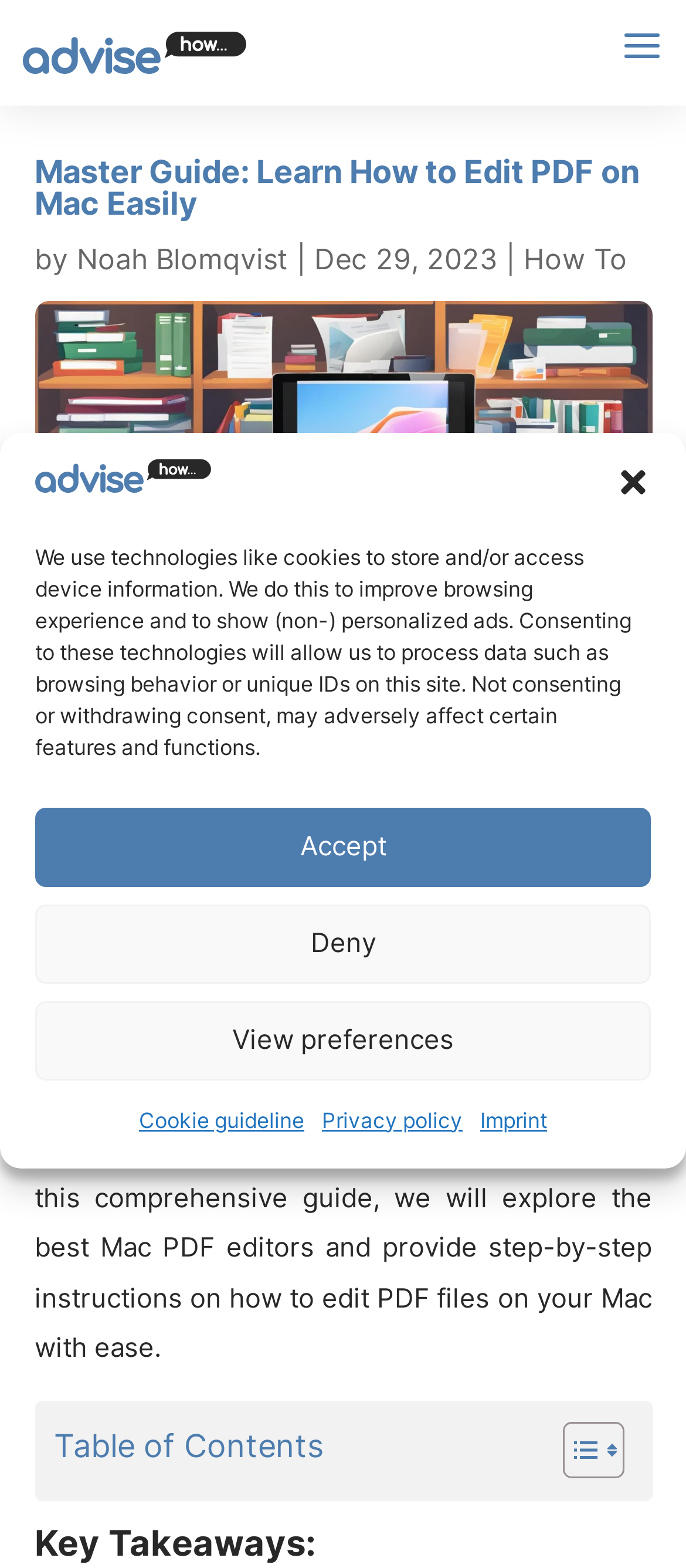What is the author of the article?
Kindly answer the question with as much detail as you can.

I found the author's name by looking at the section below the main heading, where it says 'by' followed by the author's name, which is Noah Blomqvist.